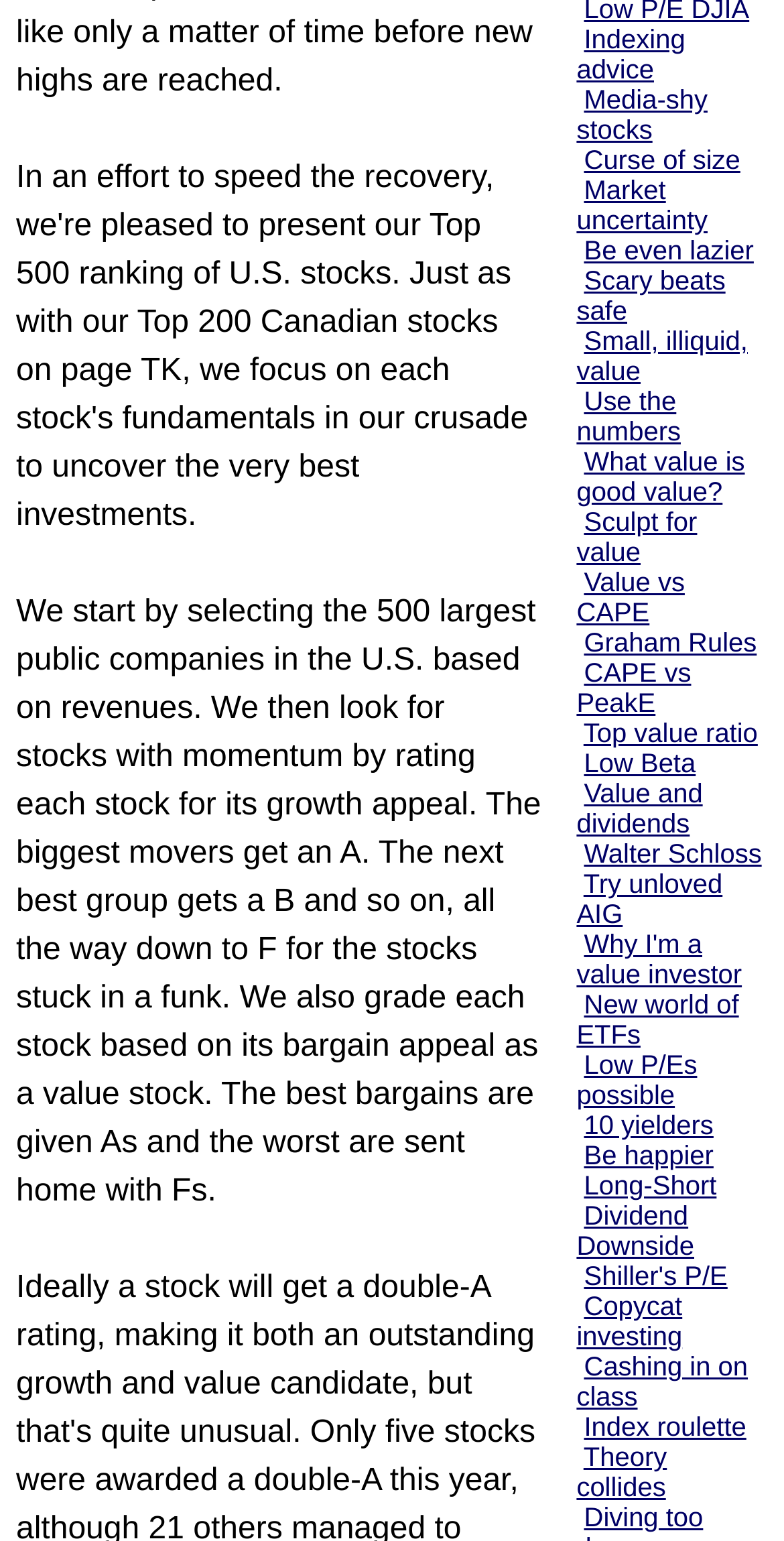Show the bounding box coordinates for the element that needs to be clicked to execute the following instruction: "Click on 'Indexing advice'". Provide the coordinates in the form of four float numbers between 0 and 1, i.e., [left, top, right, bottom].

[0.735, 0.016, 0.874, 0.055]